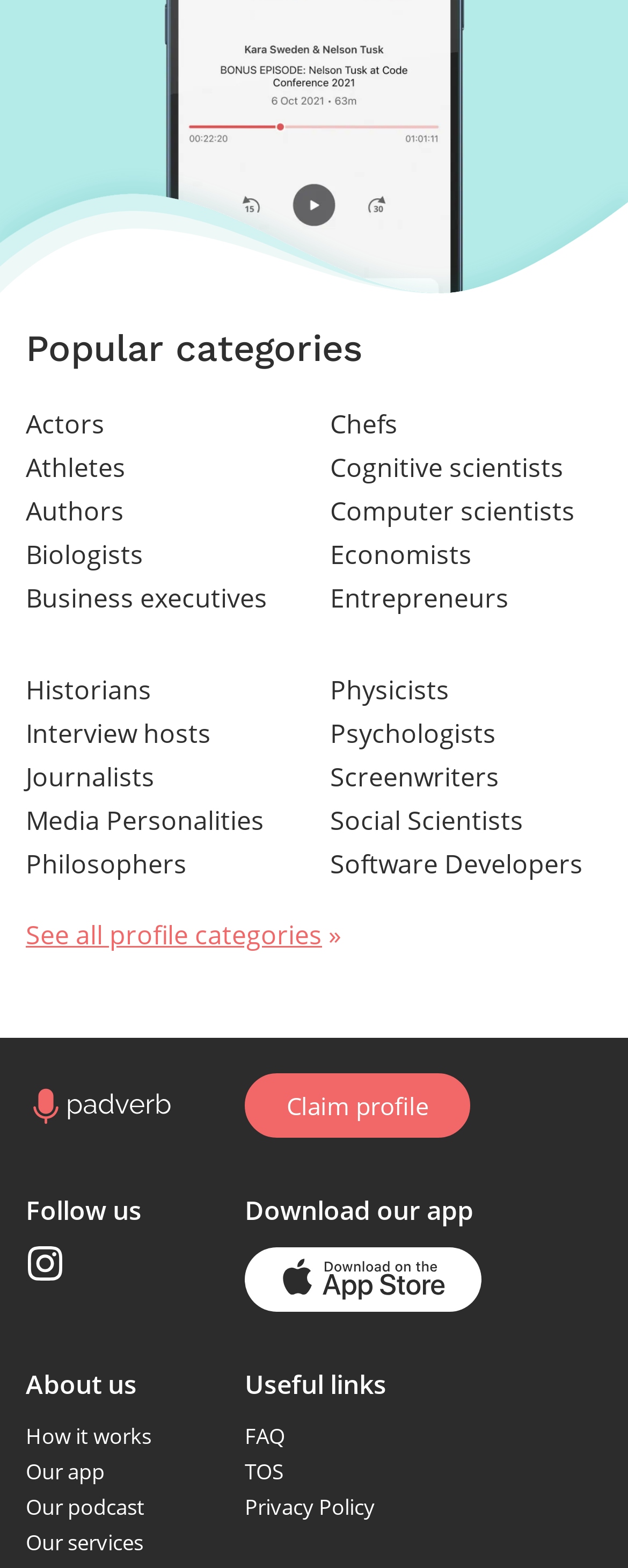What is the social media platform whose page can be accessed from the webpage?
Give a single word or phrase answer based on the content of the image.

Instagram